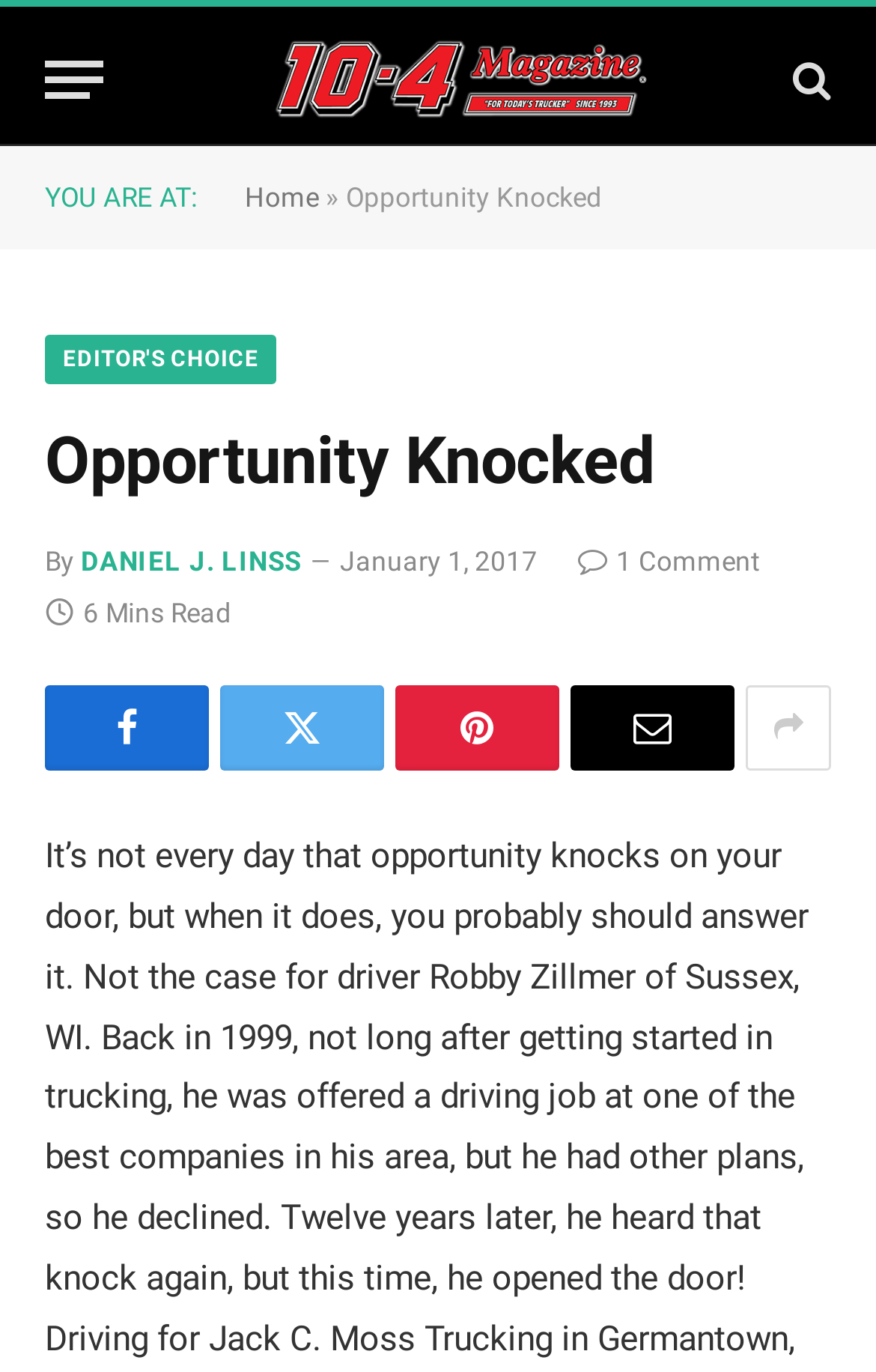Please identify the bounding box coordinates of the element I need to click to follow this instruction: "Read the article by DANIEL J. LINSS".

[0.092, 0.399, 0.344, 0.421]